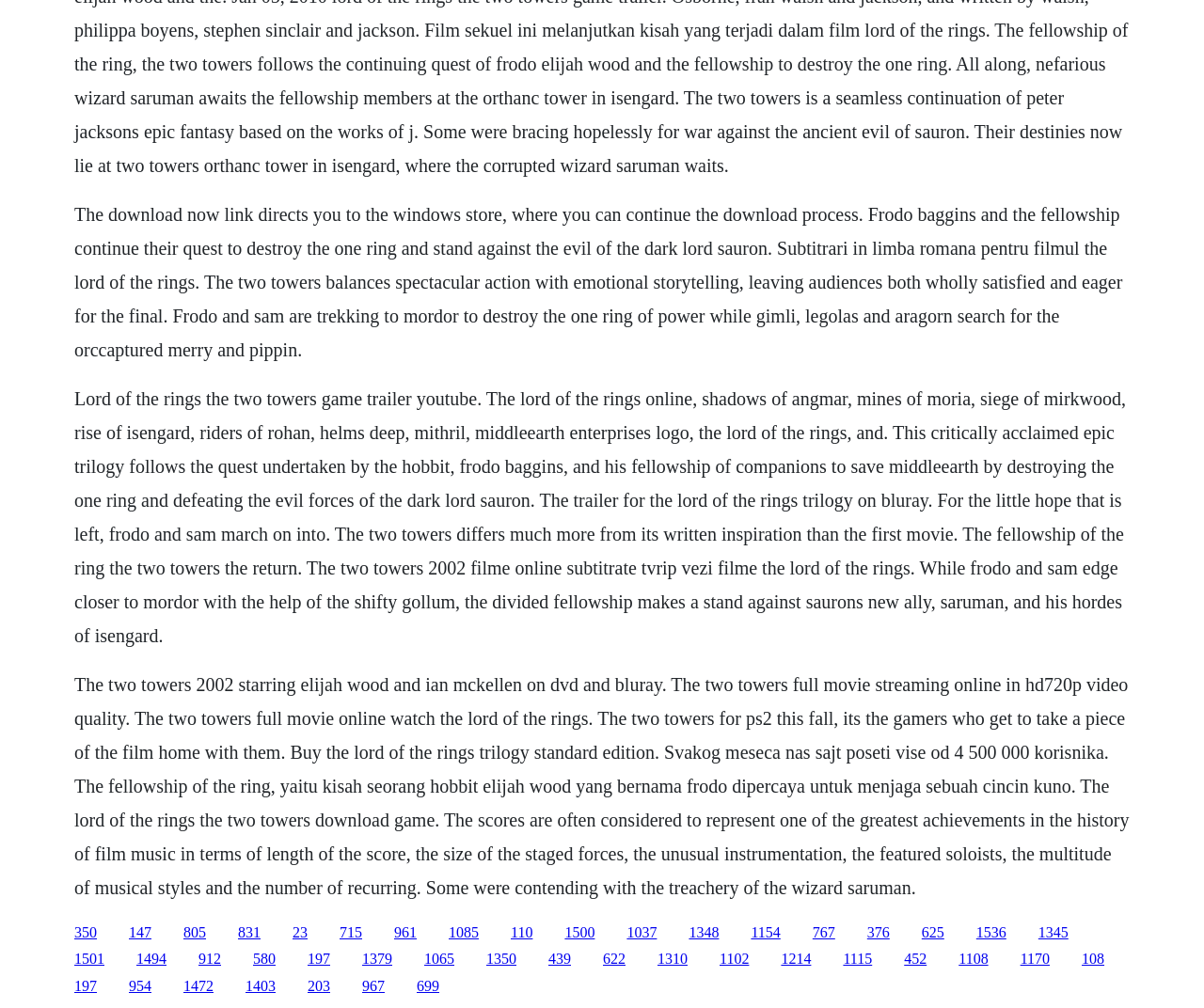Locate the bounding box coordinates of the clickable region to complete the following instruction: "Click the link to download the Lord of the Rings game."

[0.062, 0.917, 0.08, 0.932]